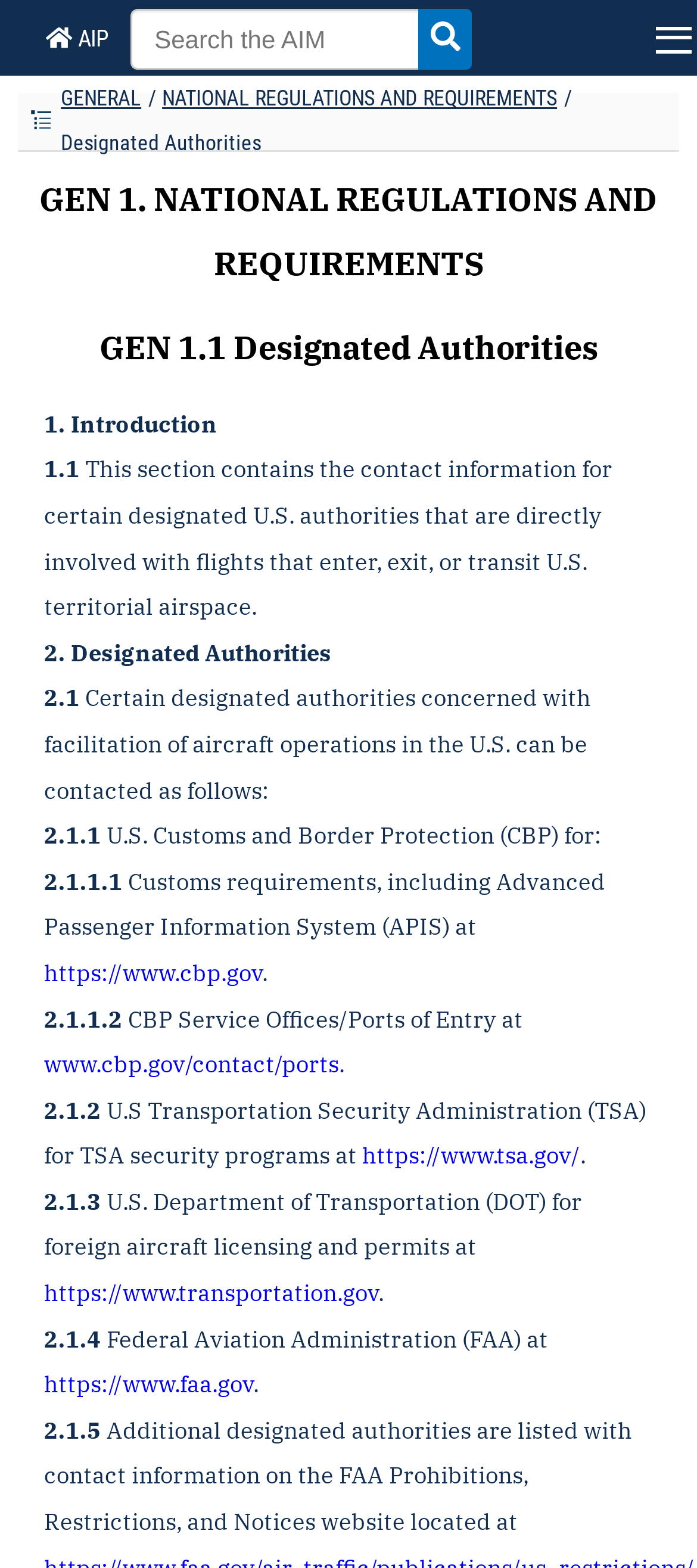Provide your answer in one word or a succinct phrase for the question: 
What is the topic of the introduction section?

Designated Authorities